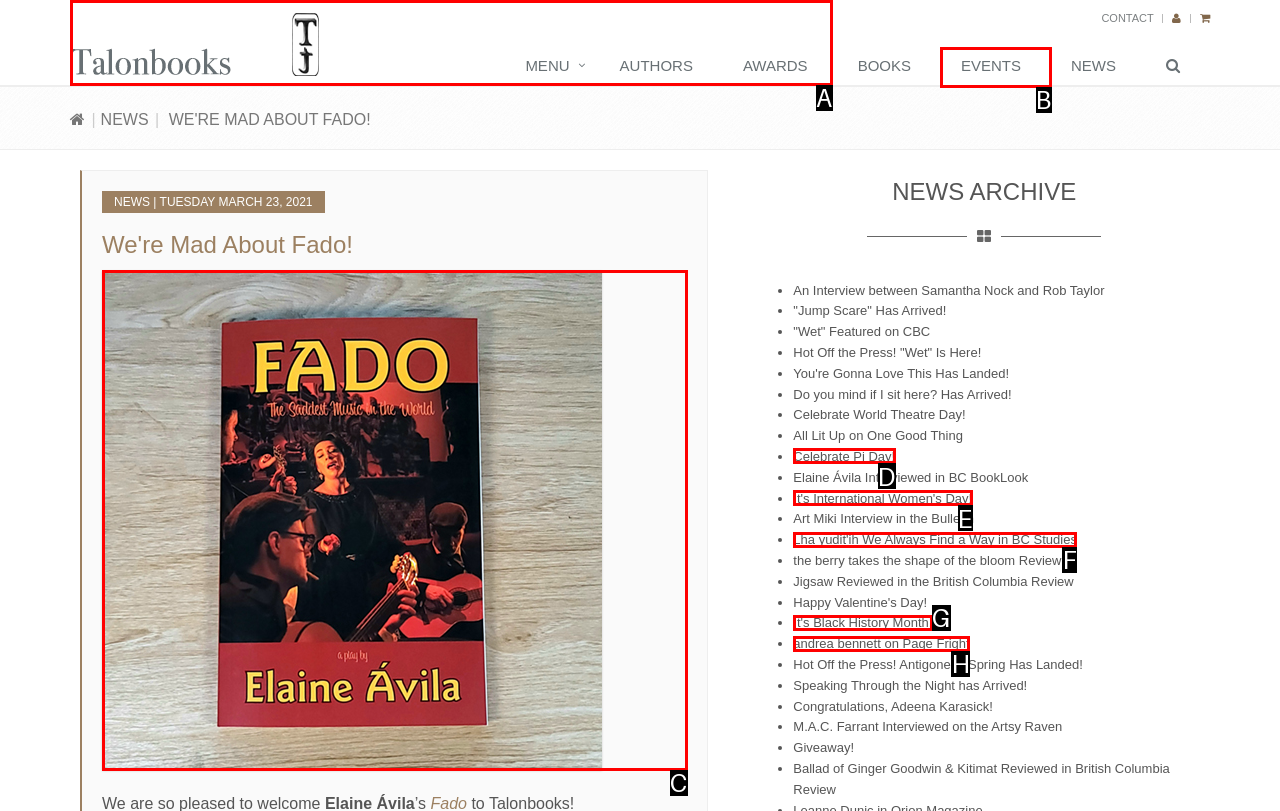Select the HTML element that needs to be clicked to perform the task: Download ACA Audio Recorder 4.20. Reply with the letter of the chosen option.

None